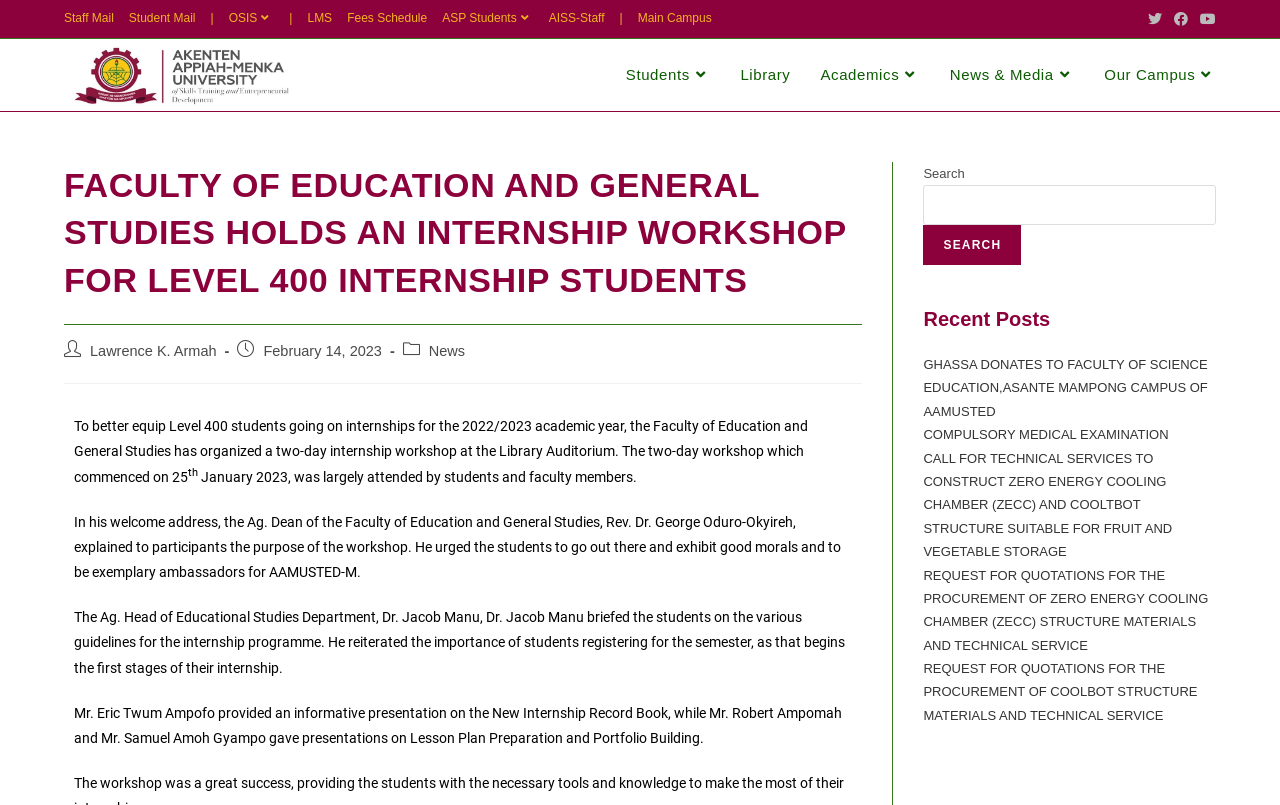Find the bounding box coordinates for the HTML element described as: "Students". The coordinates should consist of four float values between 0 and 1, i.e., [left, top, right, bottom].

[0.477, 0.048, 0.567, 0.137]